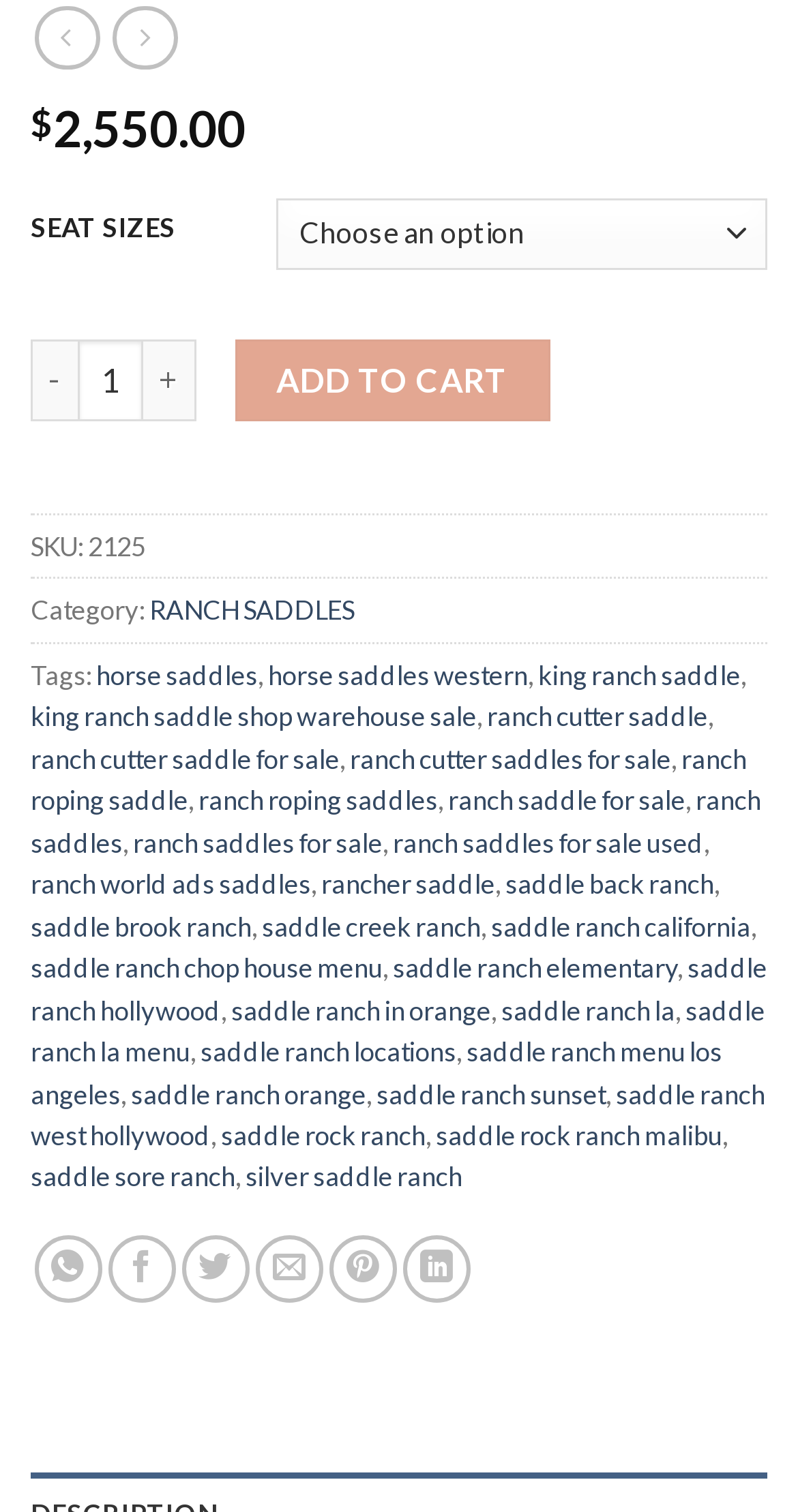Please provide the bounding box coordinates for the element that needs to be clicked to perform the instruction: "Click the 'ADD TO CART' button". The coordinates must consist of four float numbers between 0 and 1, formatted as [left, top, right, bottom].

[0.295, 0.224, 0.689, 0.279]